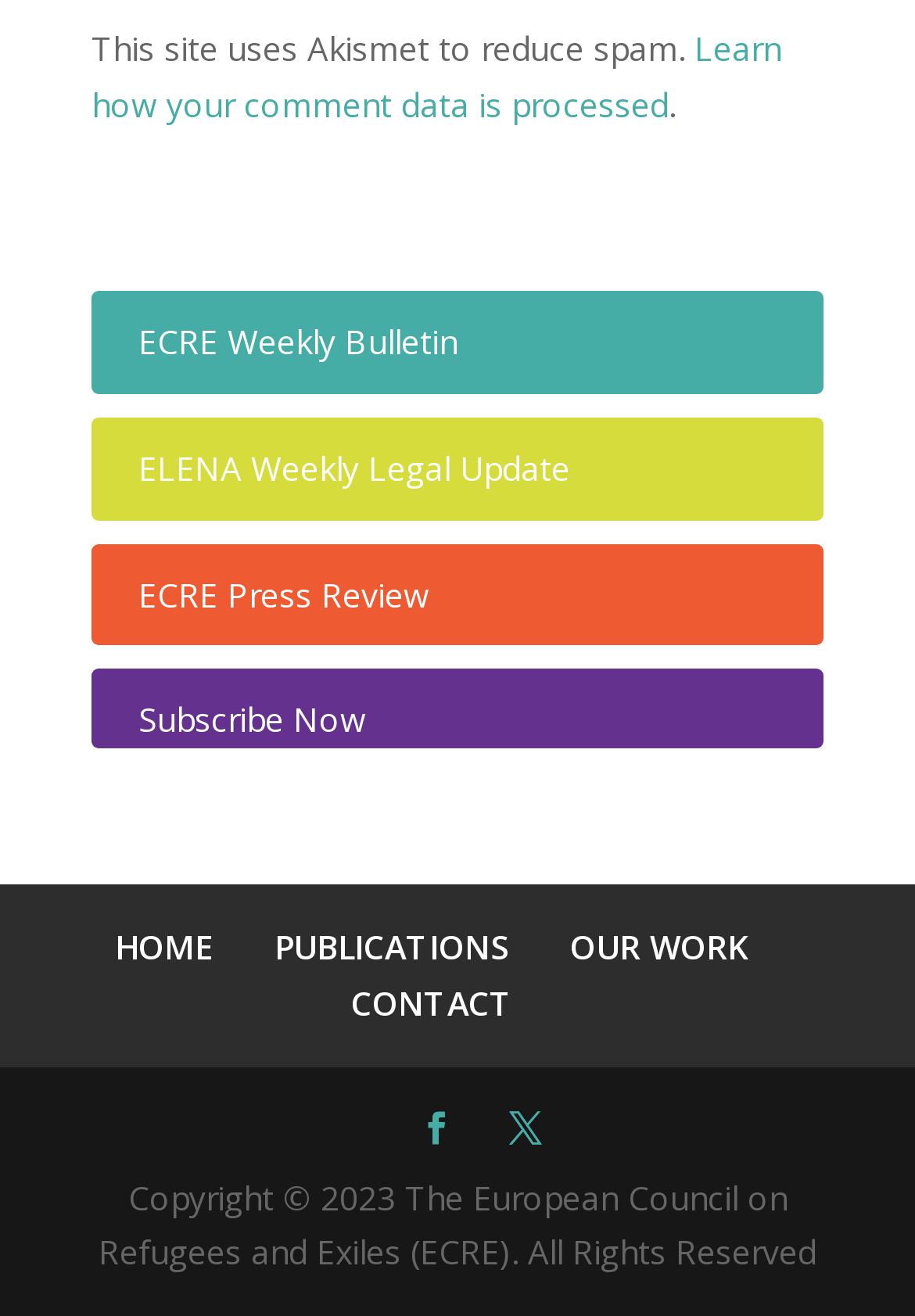What is the name of the organization that owns the copyright?
Kindly offer a detailed explanation using the data available in the image.

I looked at the copyright information at the bottom of the page, which states 'Copyright © 2023 The European Council on Refugees and Exiles (ECRE). All Rights Reserved', and found that the organization that owns the copyright is The European Council on Refugees and Exiles (ECRE).